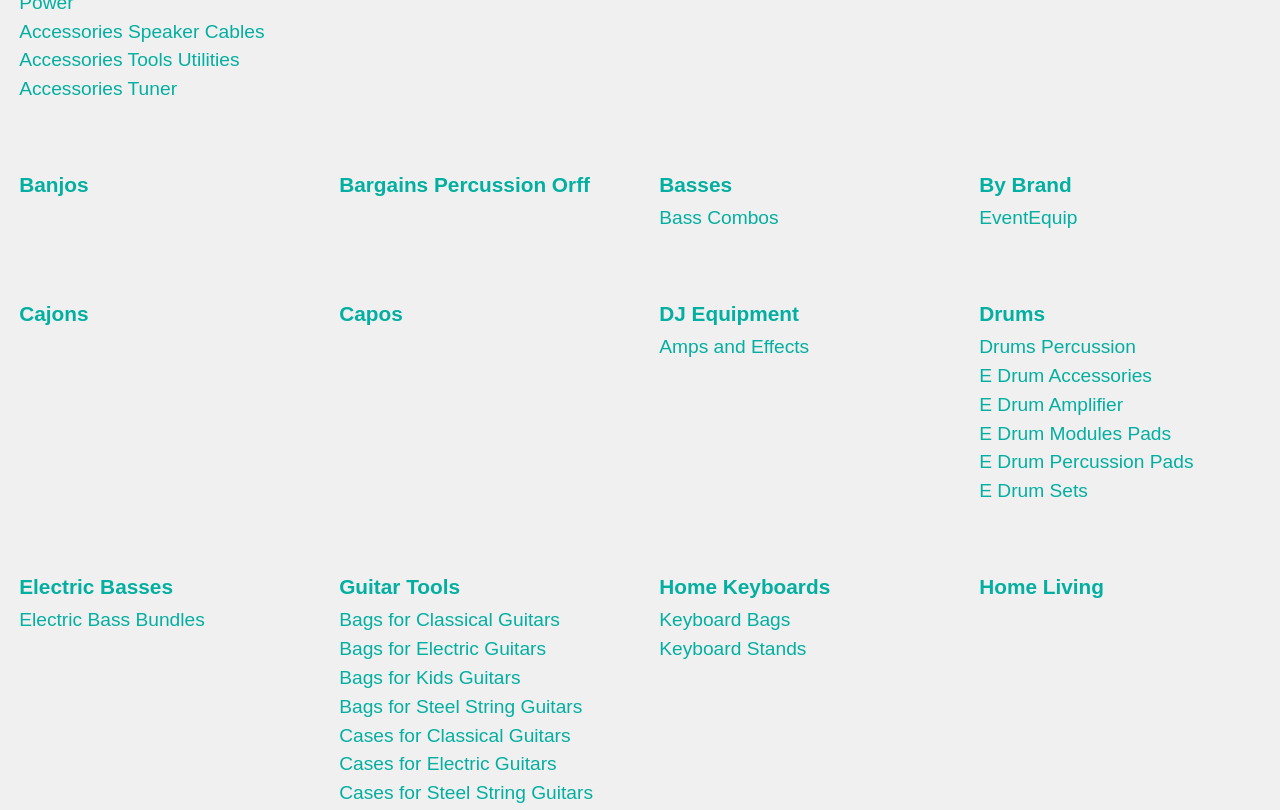Determine the bounding box coordinates of the clickable region to execute the instruction: "Browse Banjos". The coordinates should be four float numbers between 0 and 1, denoted as [left, top, right, bottom].

[0.015, 0.21, 0.235, 0.246]